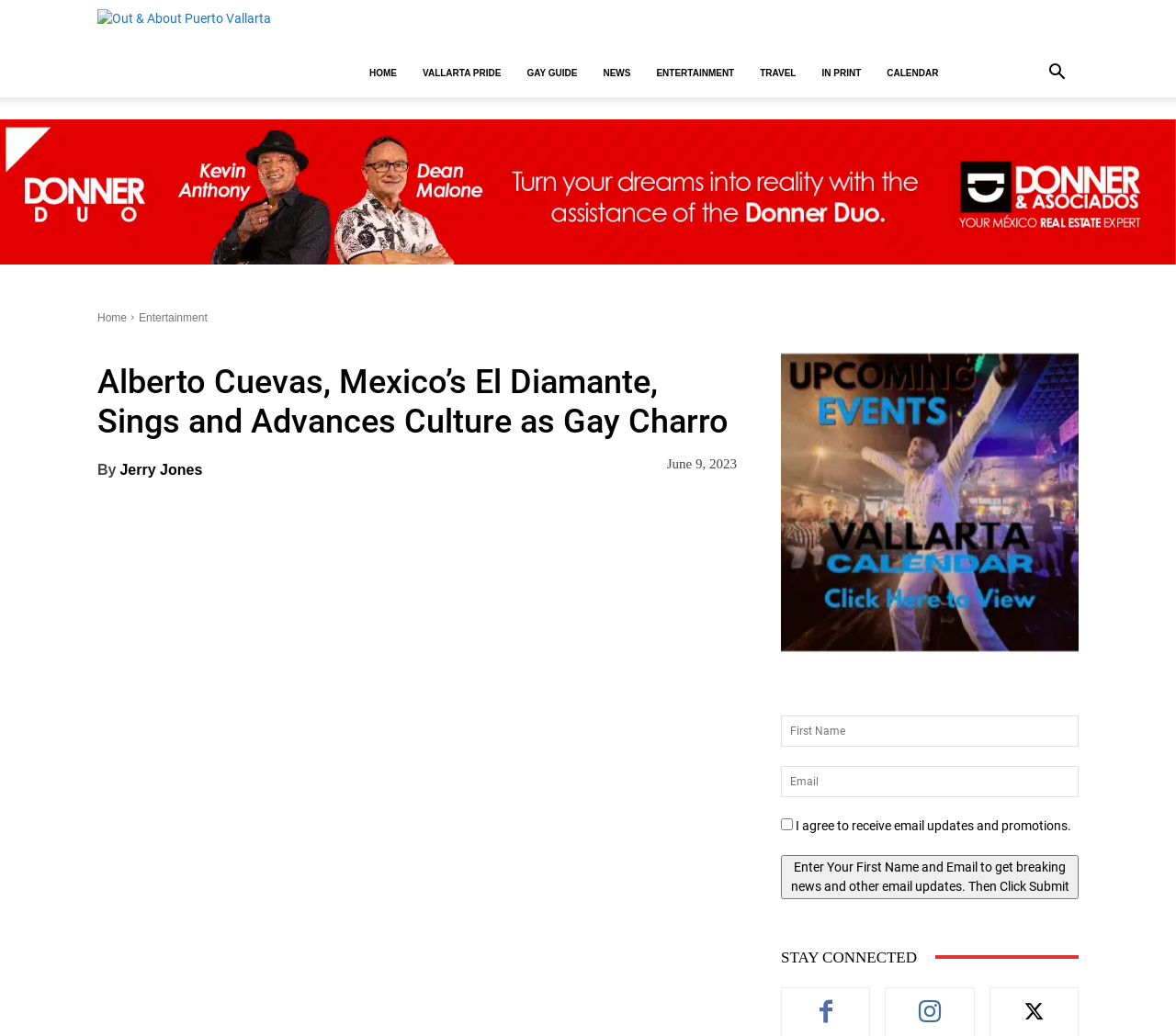Give a detailed account of the webpage.

The webpage is a guide to LGBTQ news and entertainment for Gay Puerto Vallarta. At the top, there is a logo image of "Out & About Puerto Vallarta" on the left side, and a navigation menu with links to "HOME", "VALLARTA PRIDE", "GAY GUIDE", "NEWS", "ENTERTAINMENT", "TRAVEL", "IN PRINT", and "CALENDAR" on the top right side. A search button is located on the top right corner.

Below the navigation menu, there is a featured article with a heading "Alberto Cuevas, Mexico’s El Diamante, Sings and Advances Culture as Gay Charro" and a subheading "By Jerry Jones" on the left side. The article has a publication date of "June 9, 2023" on the right side. There is a large image related to the article on the right side, taking up most of the width.

On the right side, there is a section to stay connected with the website, where users can enter their first name and email to receive breaking news and other email updates. There are also links to like and follow the website on social media platforms.

There are two tables on the page, one at the top with the navigation menu and the other below the featured article, which contains a link to "donner duo" with an associated image.